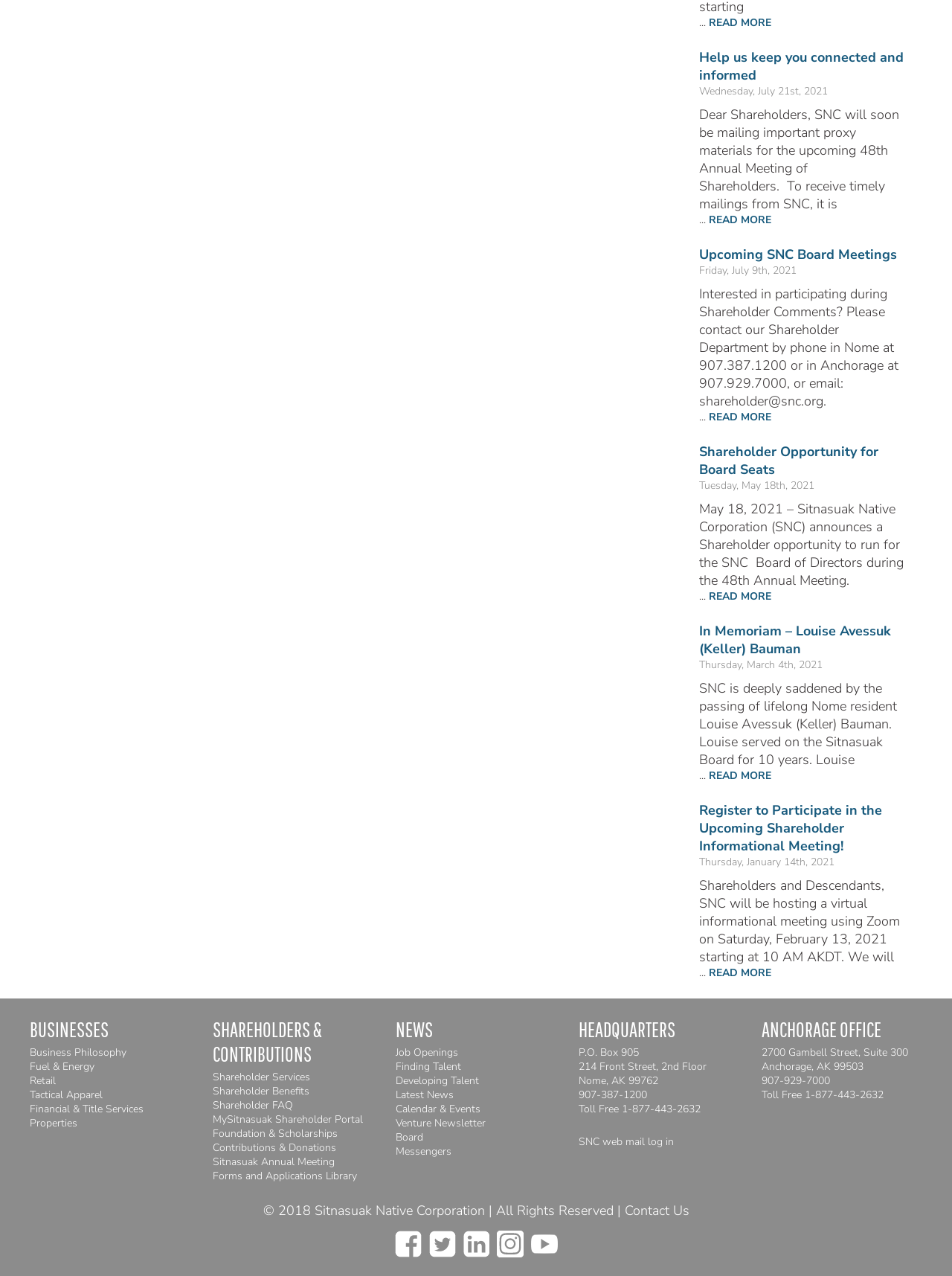What is the name of the lifelong Nome resident who passed away on March 4th, 2021?
Using the details from the image, give an elaborate explanation to answer the question.

The name of the lifelong Nome resident who passed away on March 4th, 2021 is Louise Avessuk (Keller) Bauman, as mentioned in the section 'Thursday, March 4th, 2021'.